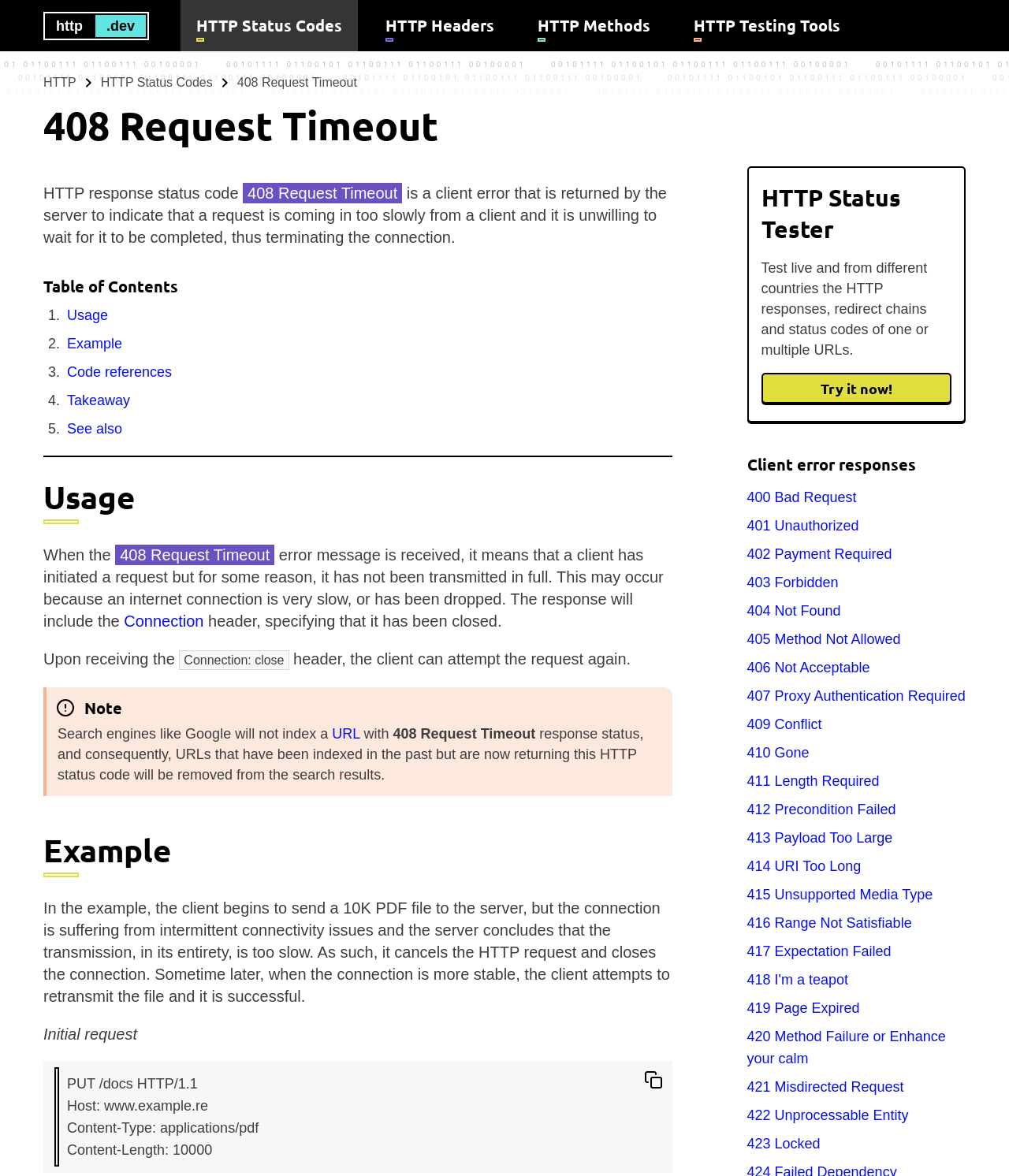Provide the bounding box coordinates of the UI element that matches the description: "HTTP Status Codes".

[0.1, 0.062, 0.211, 0.078]